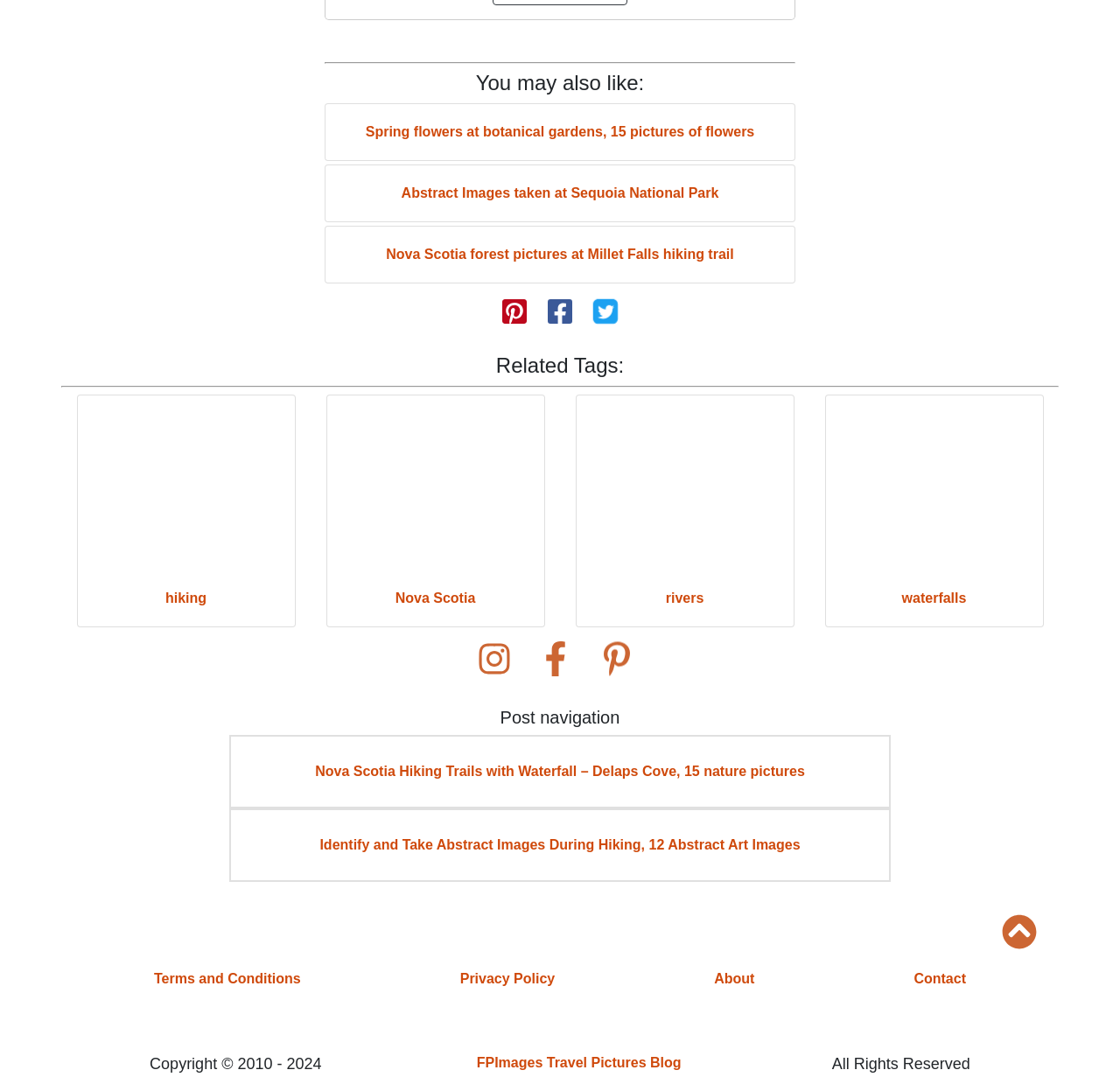Highlight the bounding box coordinates of the element you need to click to perform the following instruction: "Click on the 'Spring flowers at botanical gardens, 15 pictures of flowers' link."

[0.326, 0.114, 0.674, 0.128]